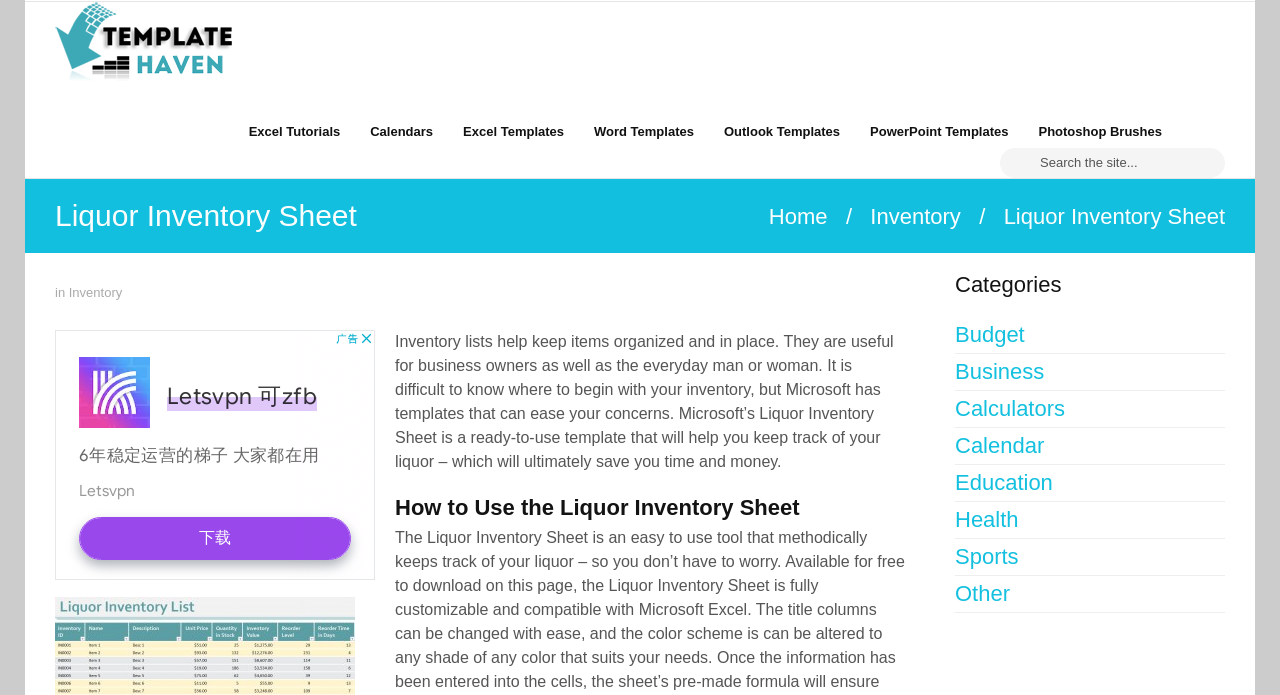Determine the bounding box coordinates of the region to click in order to accomplish the following instruction: "Browse Inventory". Provide the coordinates as four float numbers between 0 and 1, specifically [left, top, right, bottom].

[0.68, 0.294, 0.751, 0.329]